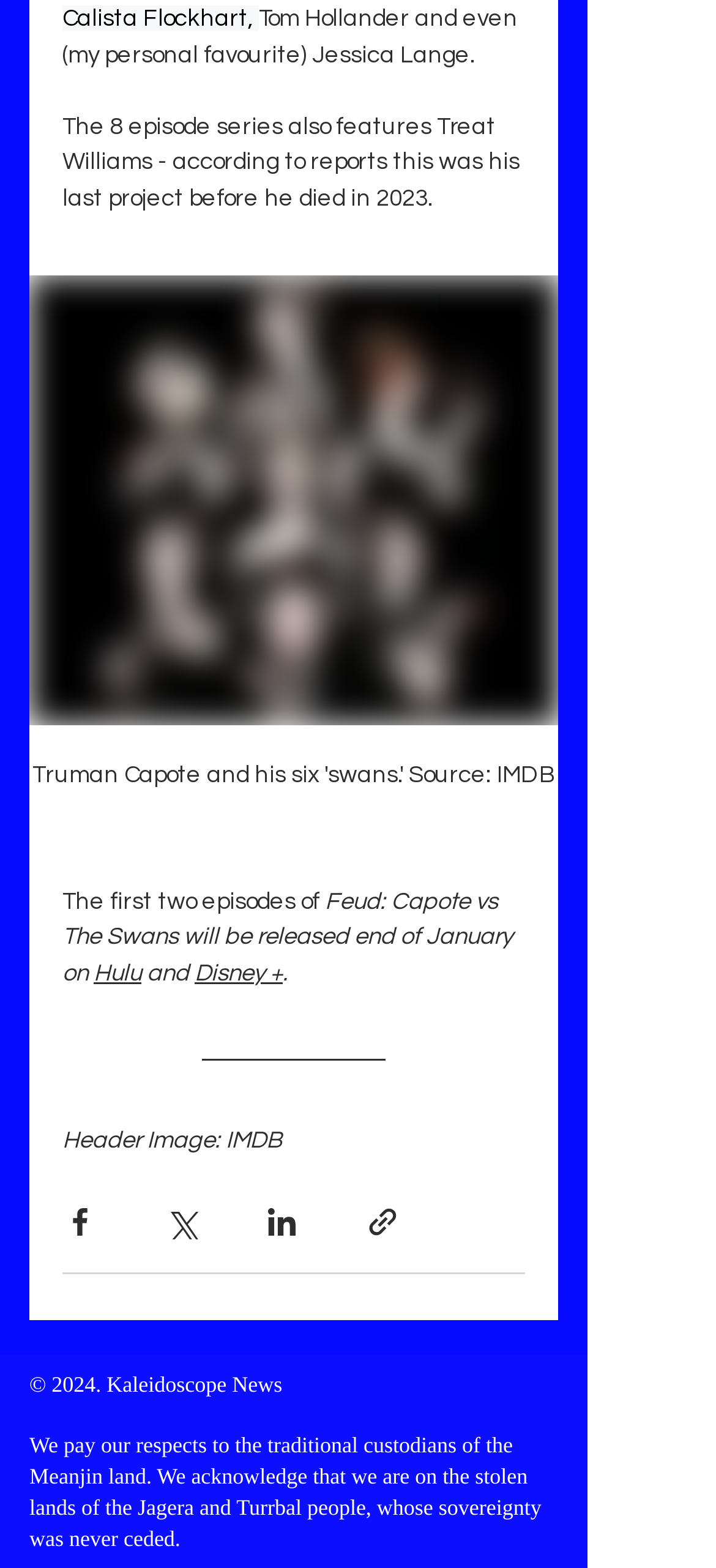Identify the bounding box of the UI element that matches this description: "aria-label="Share via LinkedIn"".

[0.369, 0.768, 0.418, 0.79]